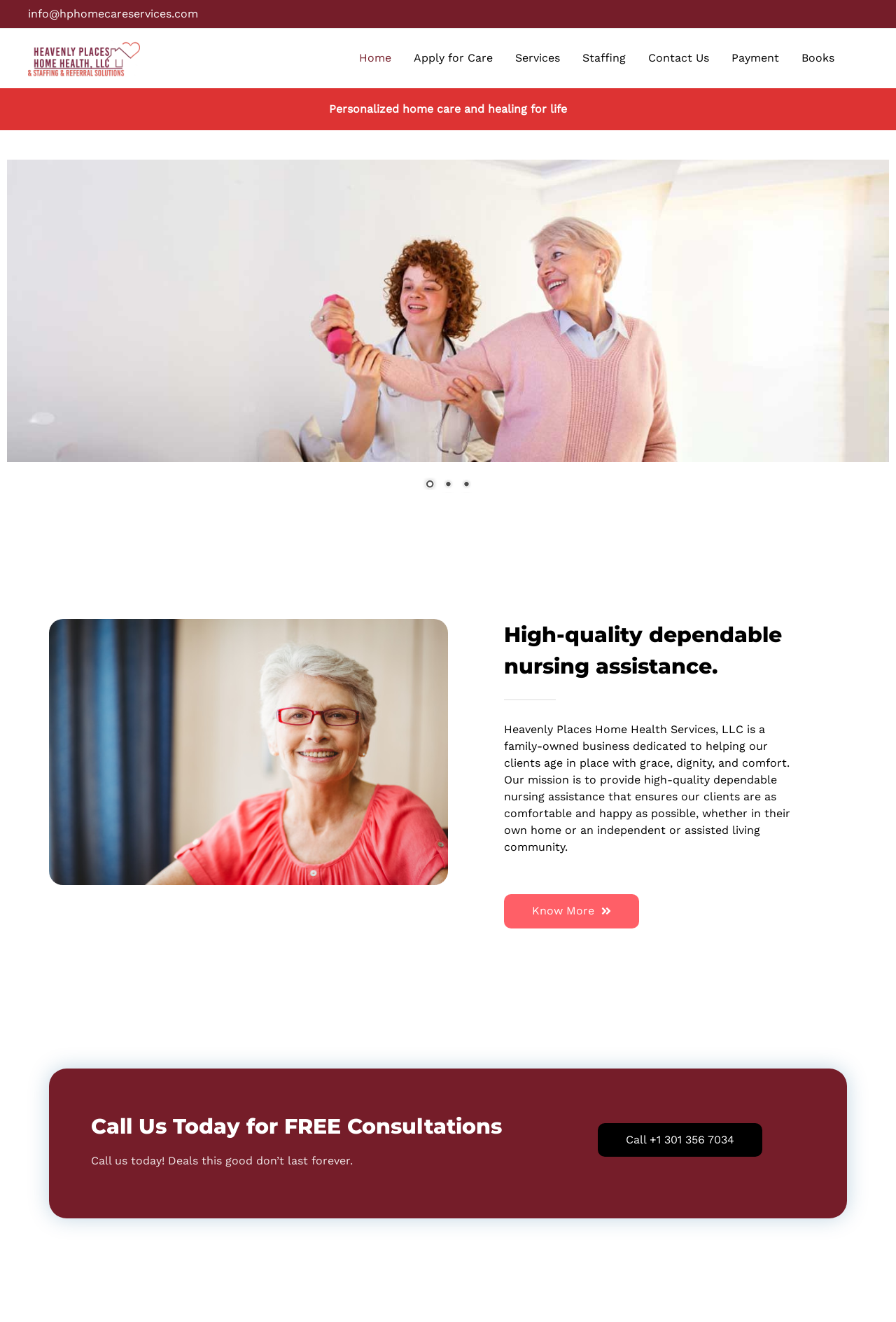Identify the bounding box coordinates of the part that should be clicked to carry out this instruction: "Learn more about the services".

[0.562, 0.027, 0.638, 0.061]